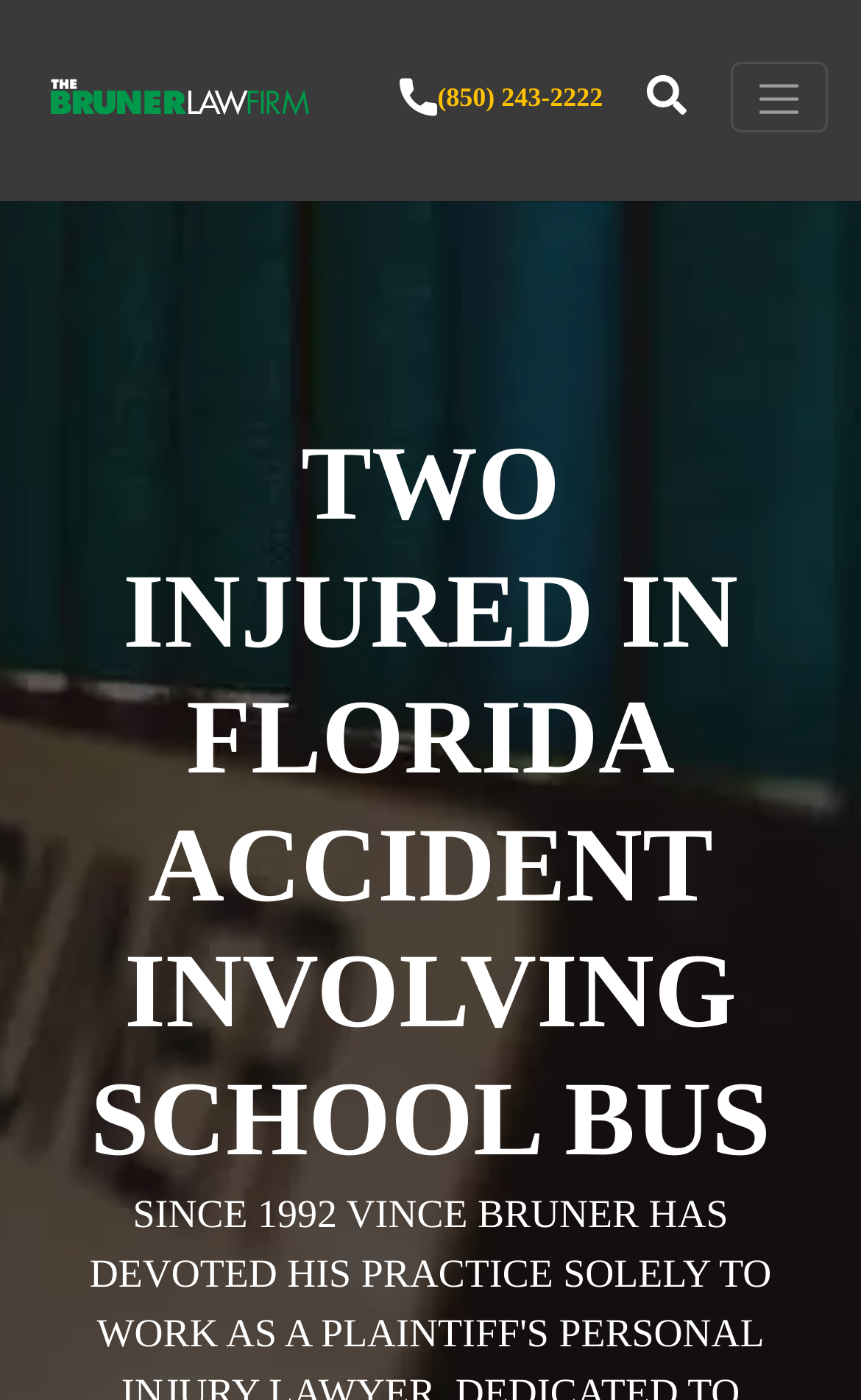Find the bounding box of the UI element described as follows: "parent_node: (850) 243-2222 aria-label="navbar toggler"".

[0.848, 0.045, 0.962, 0.094]